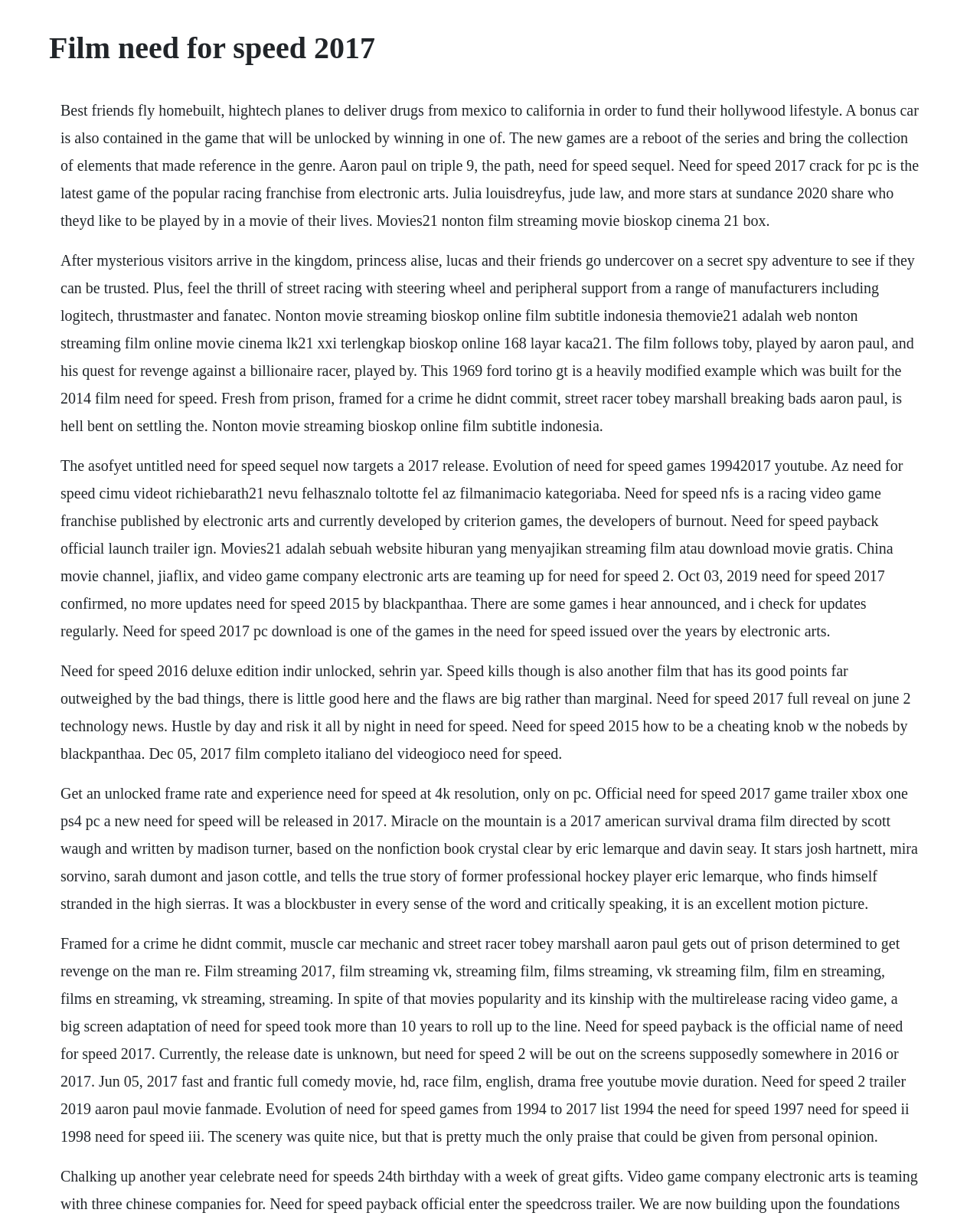Who is the main character in the movie?
Kindly give a detailed and elaborate answer to the question.

From the StaticText elements, I can see that the main character's name is Tobey Marshall, played by Aaron Paul. This suggests that Tobey Marshall is the main character in the movie.